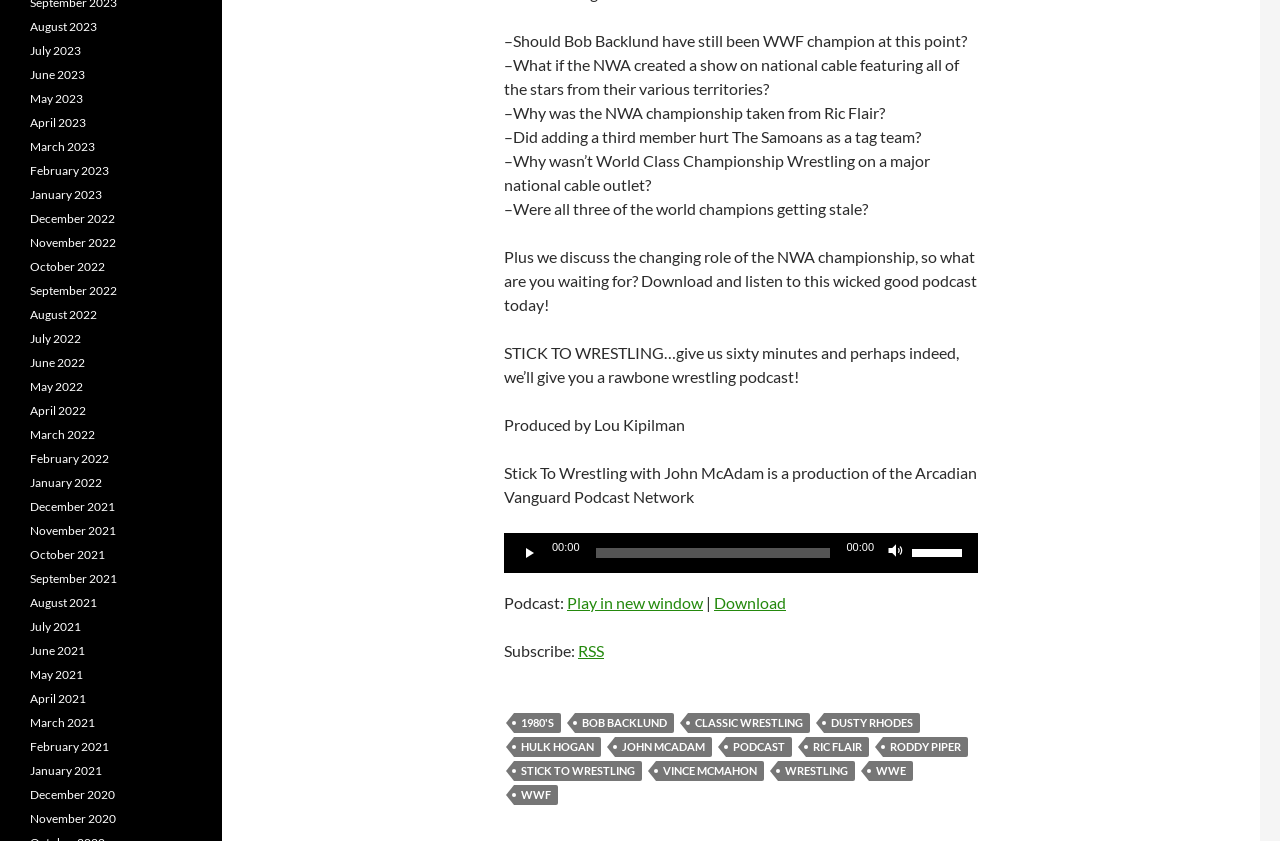How many options are there to listen to the podcast?
Based on the image, answer the question with as much detail as possible.

There are three options to listen to the podcast: 'Play in new window', 'Download', and using the 'Audio Player' which is an application element with ID 225.